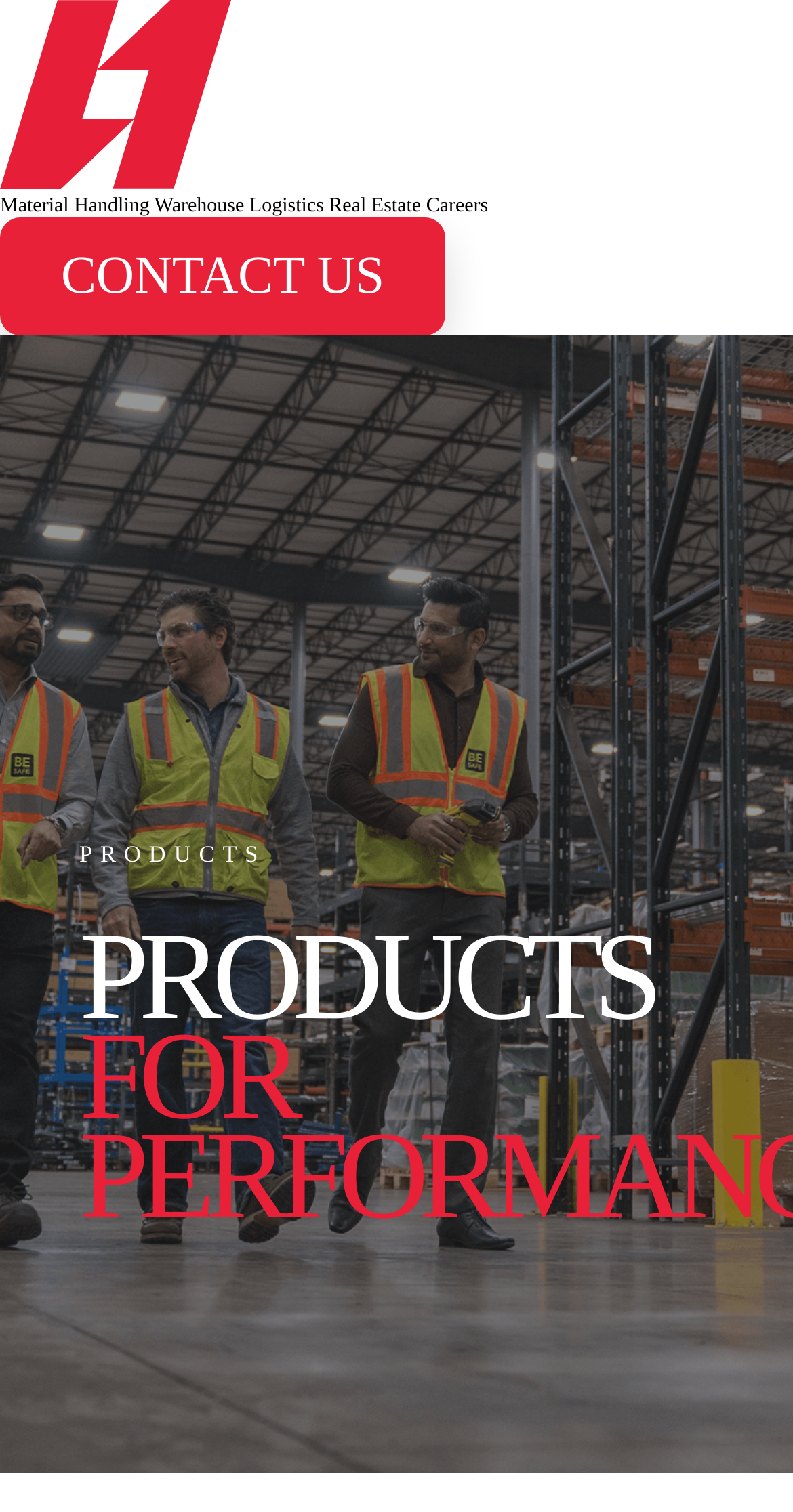Elaborate on the different components and information displayed on the webpage.

The webpage is titled "HODGE" and features a prominent image with the same name at the top, spanning the entire width of the page. Below the image, there is a row of five links: "HODGE", "Material Handling", "Warehouse Logistics", "Real Estate", and "Careers", which are evenly spaced and aligned horizontally. 

To the right of the "HODGE" link, there is a "CONTACT US" link. Below these links, there is a large background image that occupies most of the page's height. 

On top of the background image, there is a section with a "PRODUCTS" label, followed by a heading that reads "PRODUCTS FOR PERFORMANCE". This section appears to be a main content area, situated roughly in the middle of the page.